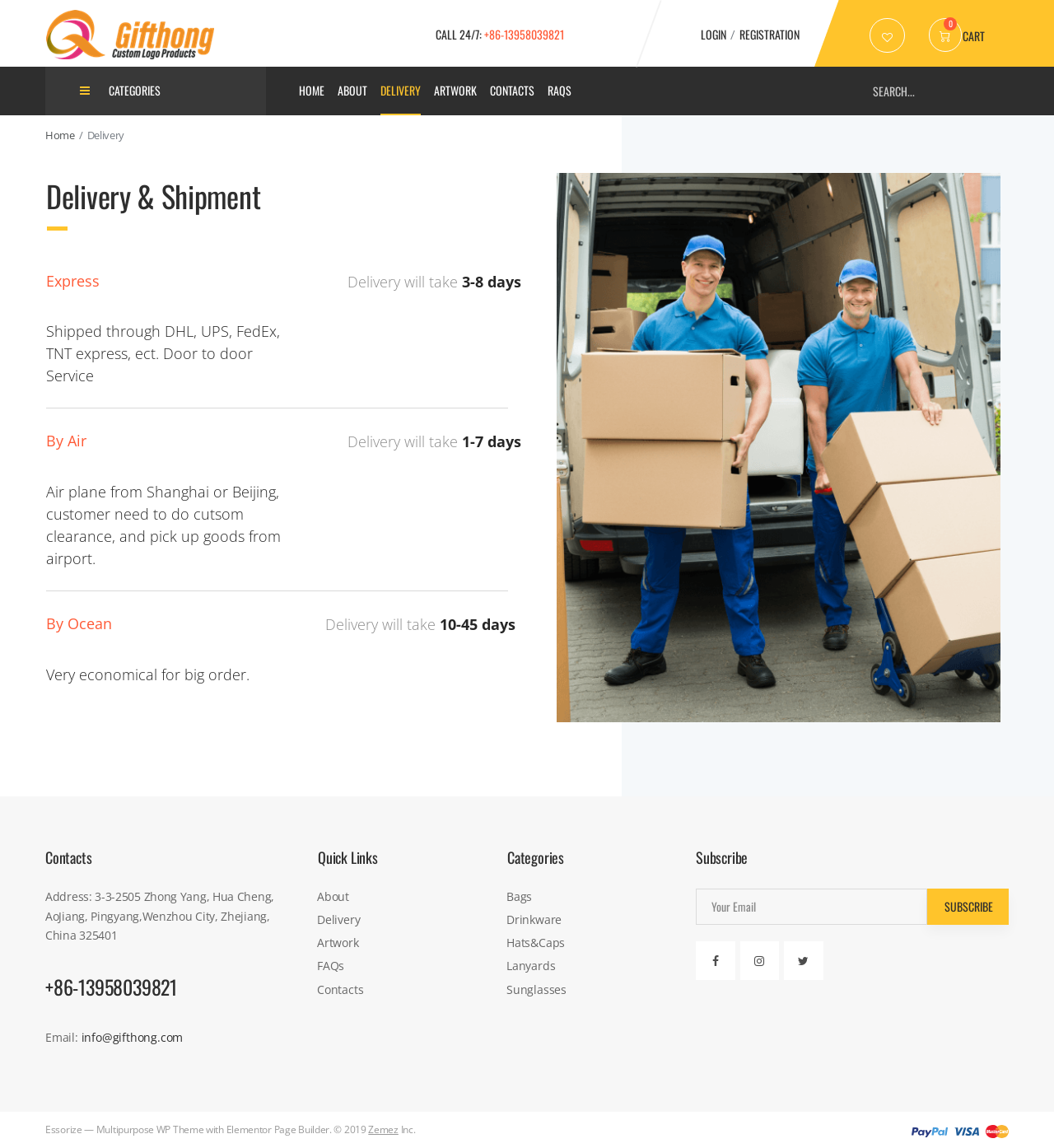Provide a brief response to the question using a single word or phrase: 
What is the company's phone number?

+86-13958039821